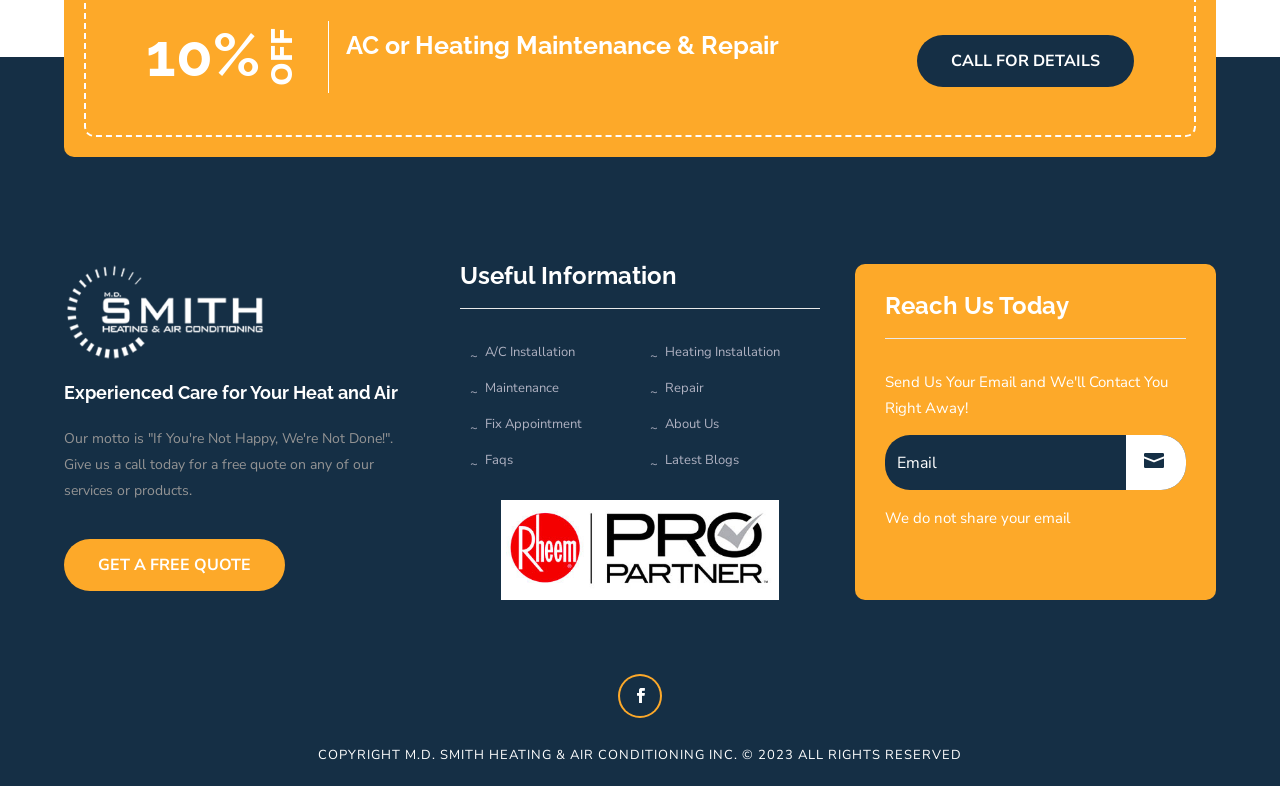Identify the bounding box coordinates of the section to be clicked to complete the task described by the following instruction: "Enter your email address". The coordinates should be four float numbers between 0 and 1, formatted as [left, top, right, bottom].

[0.691, 0.554, 0.927, 0.624]